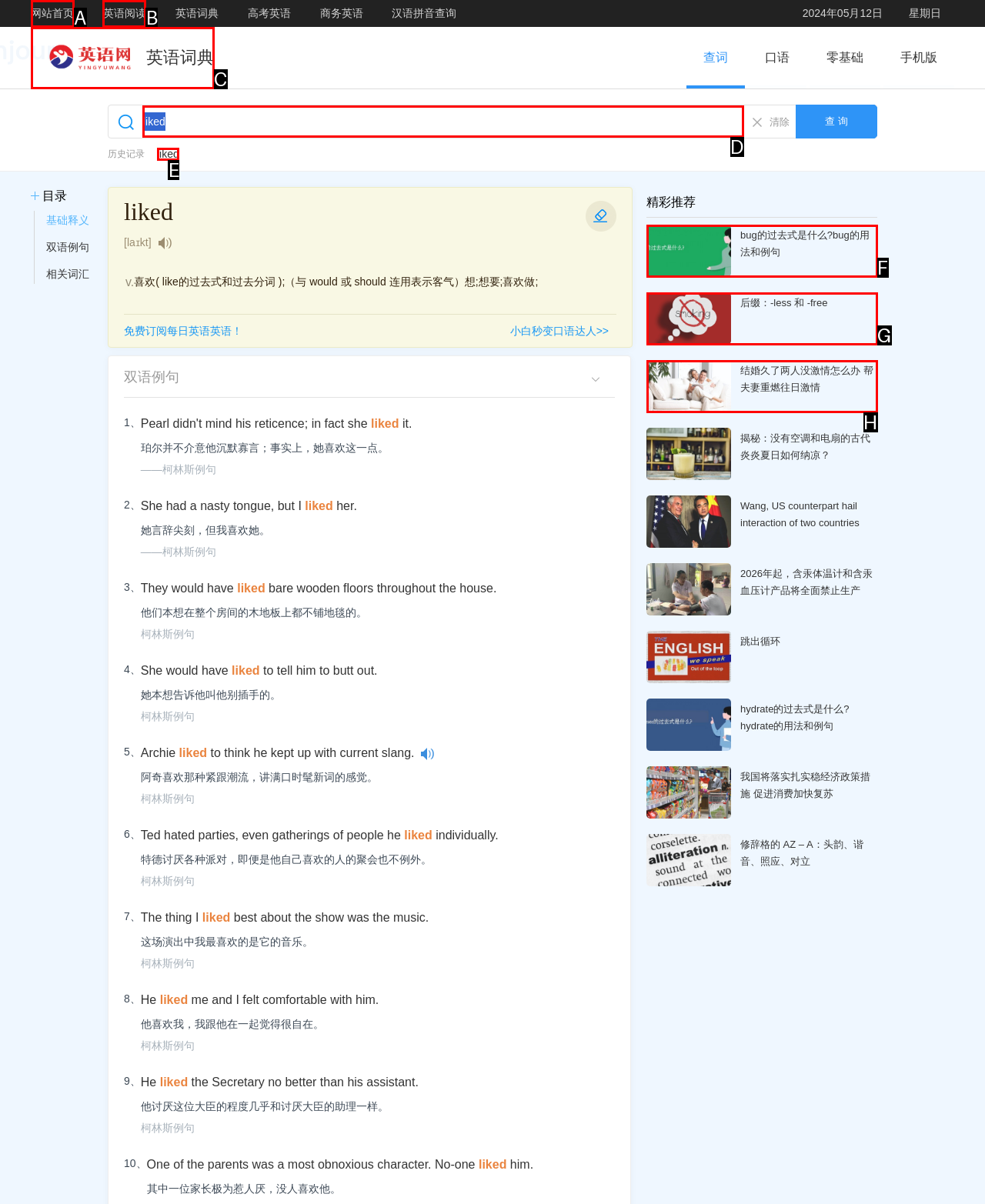Determine the letter of the element you should click to carry out the task: search for a word
Answer with the letter from the given choices.

D